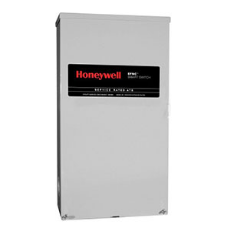From the details in the image, provide a thorough response to the question: What is the brand of the transfer switch?

The brand of the transfer switch can be easily identified by looking at the product's design, which features the 'Honeywell' branding on the front. This suggests that the product is part of the Honeywell lineup, emphasizing quality and performance in the electrical industry.